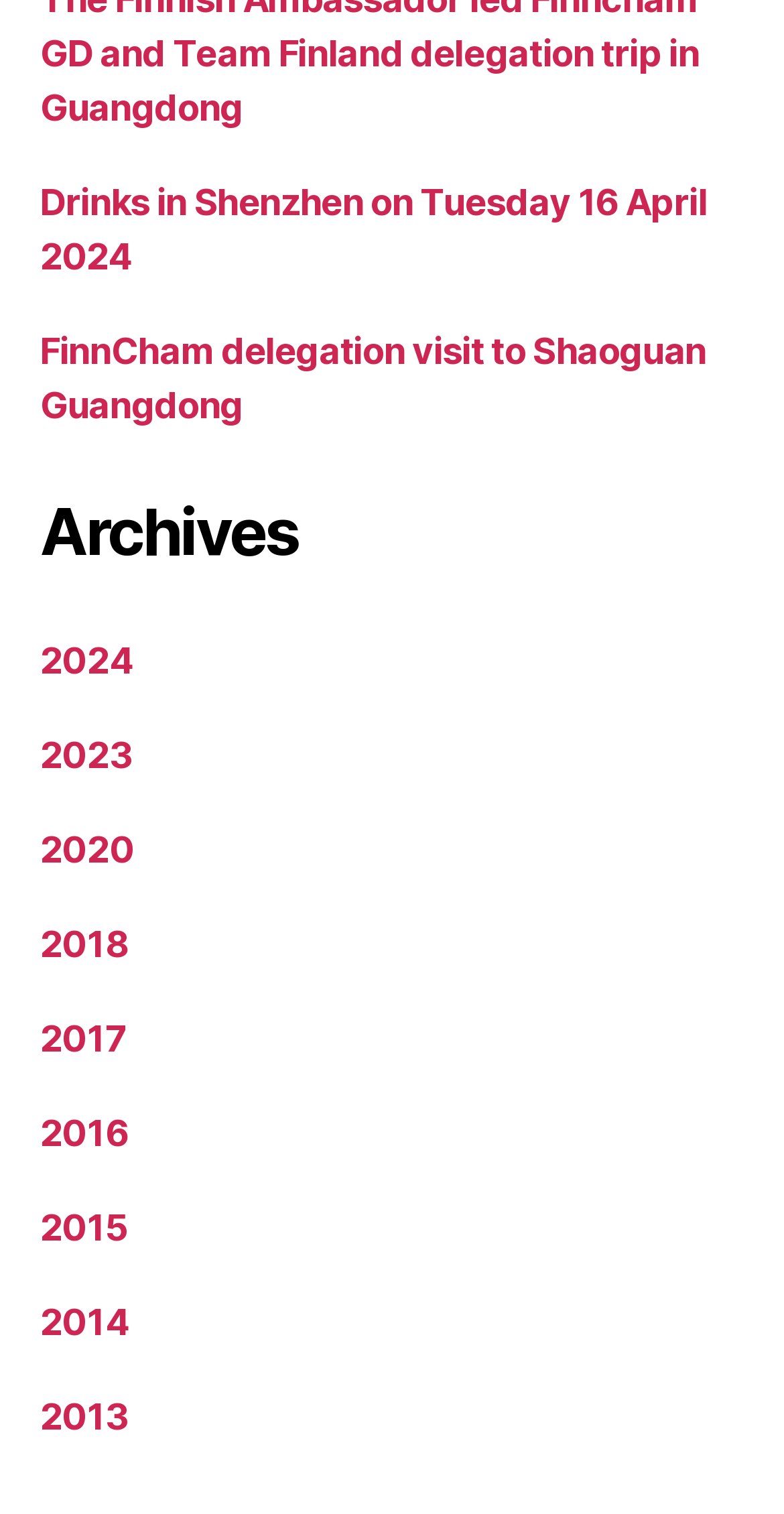Are the links arranged in chronological order?
Using the image, respond with a single word or phrase.

Yes